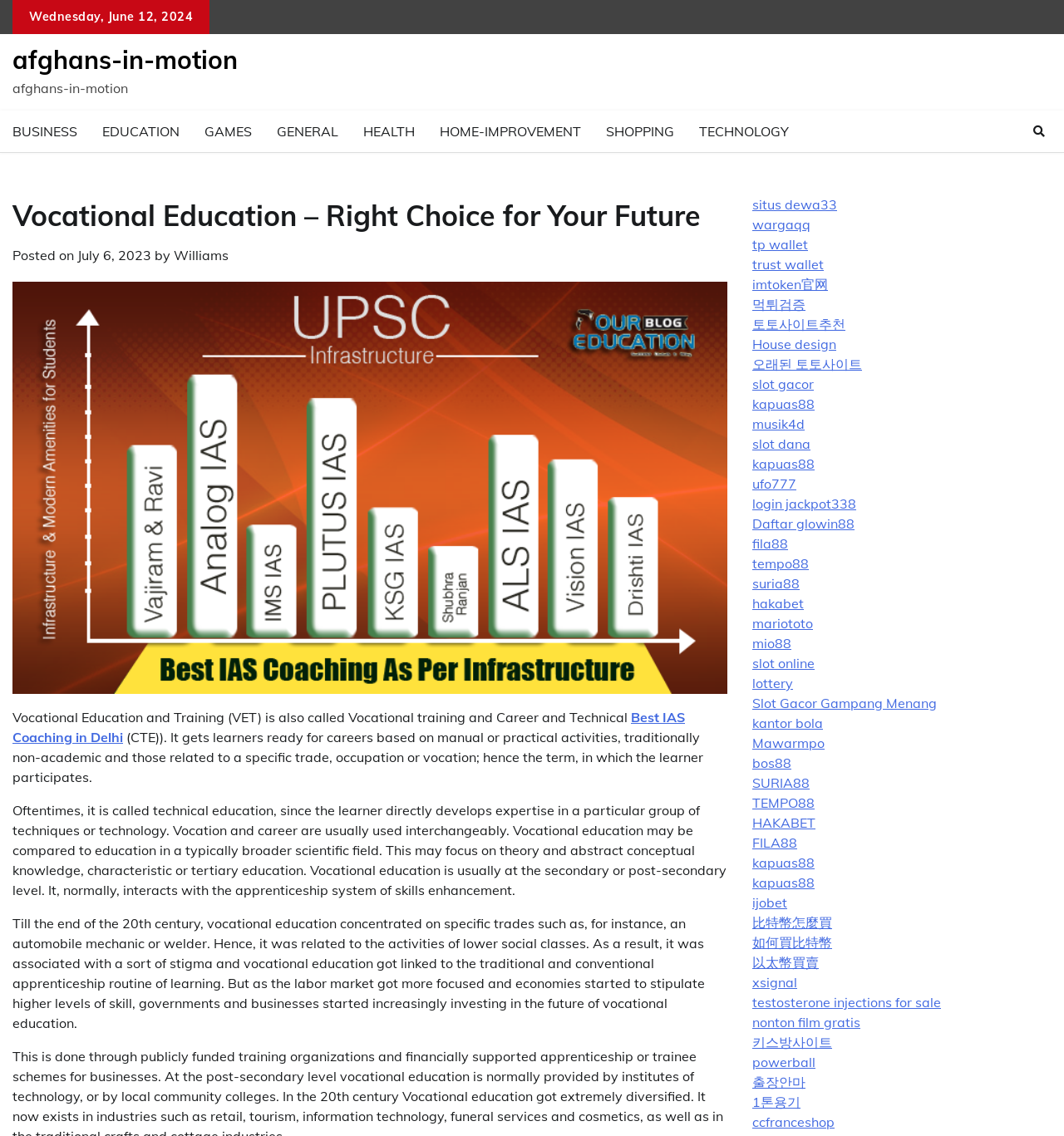Locate and extract the text of the main heading on the webpage.

Vocational Education – Right Choice for Your Future